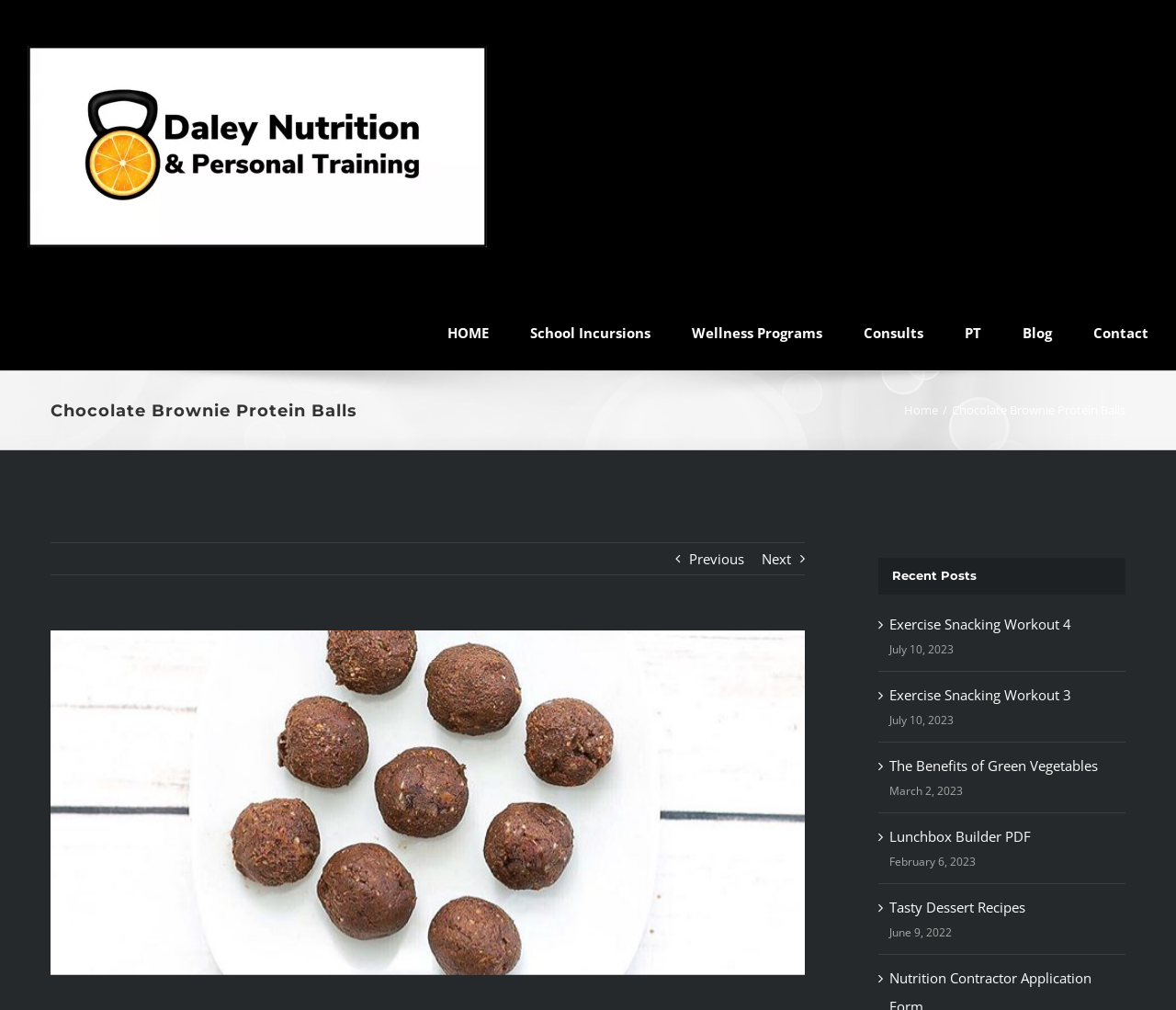How many navigation menu items are there?
Look at the image and provide a short answer using one word or a phrase.

7